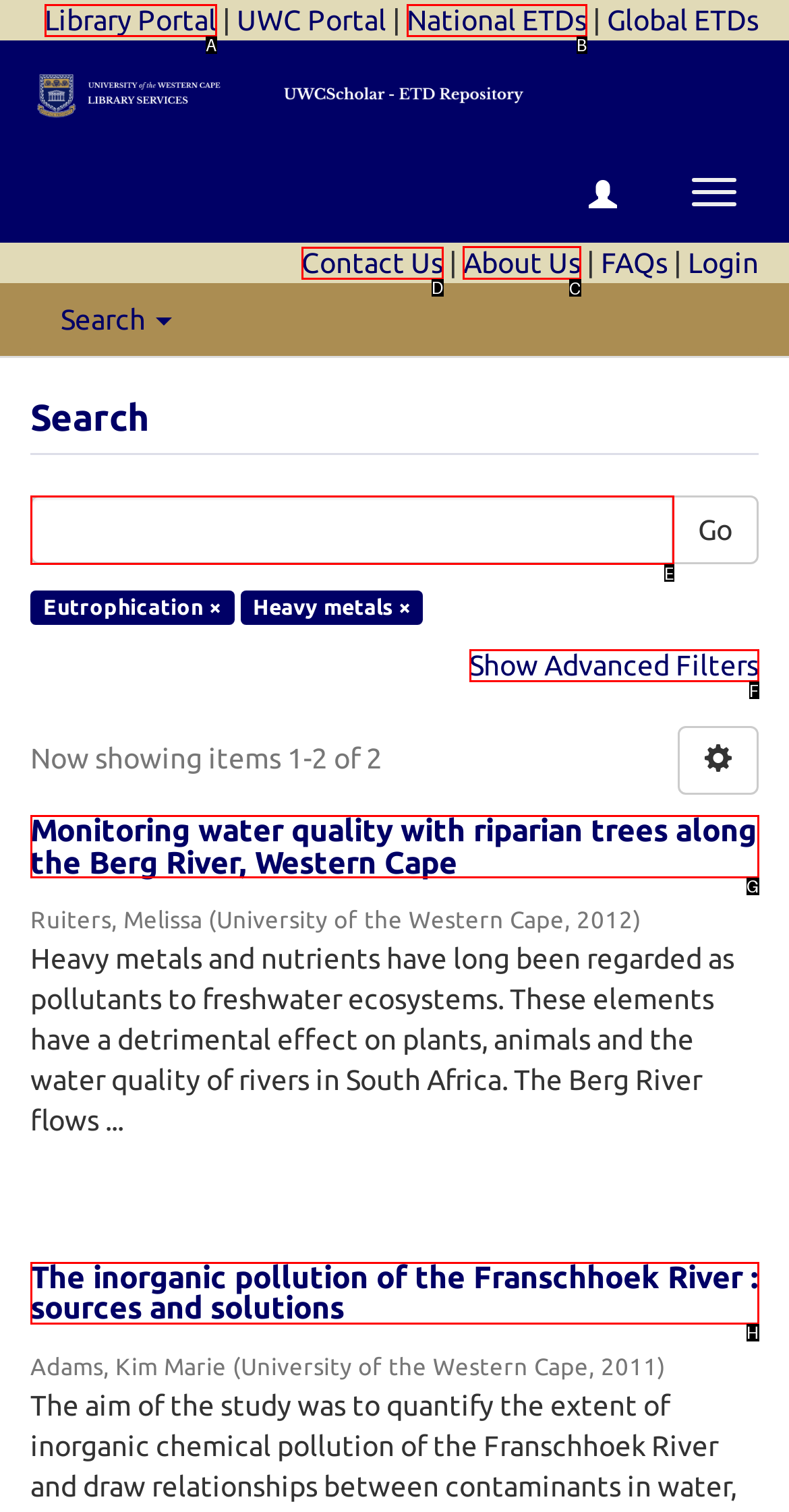Tell me which letter corresponds to the UI element that should be clicked to fulfill this instruction: Click on the 'About Us' link
Answer using the letter of the chosen option directly.

C